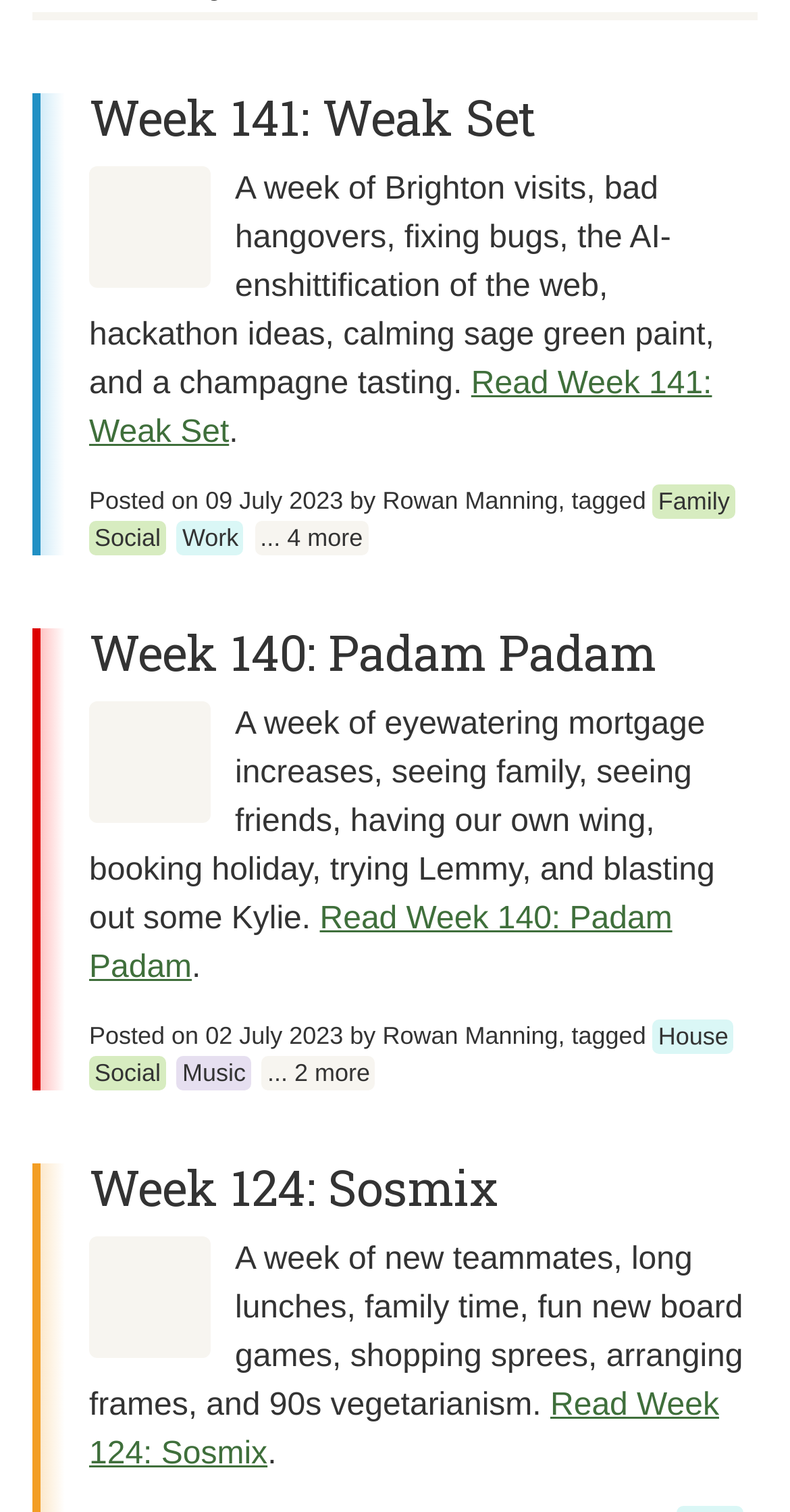Using the details from the image, please elaborate on the following question: What is the title of the first article?

The title of the first article can be found in the heading element, which is 'Week 141: Weak Set'. This is the main title of the article, and it is displayed prominently at the top of the article section.